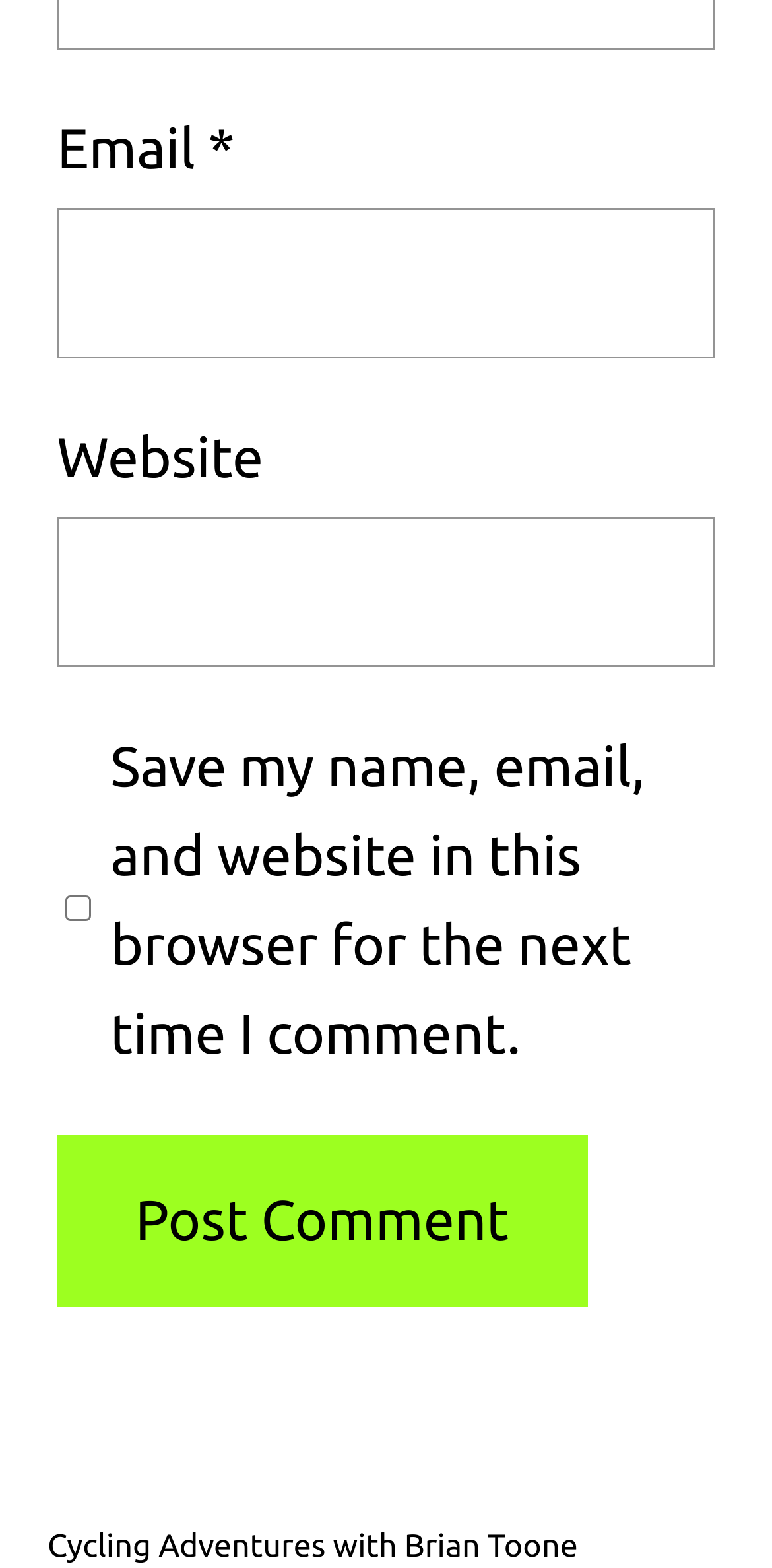Extract the bounding box coordinates of the UI element described by: "parent_node: Email * aria-describedby="email-notes" name="email"". The coordinates should include four float numbers ranging from 0 to 1, e.g., [left, top, right, bottom].

[0.074, 0.133, 0.926, 0.229]